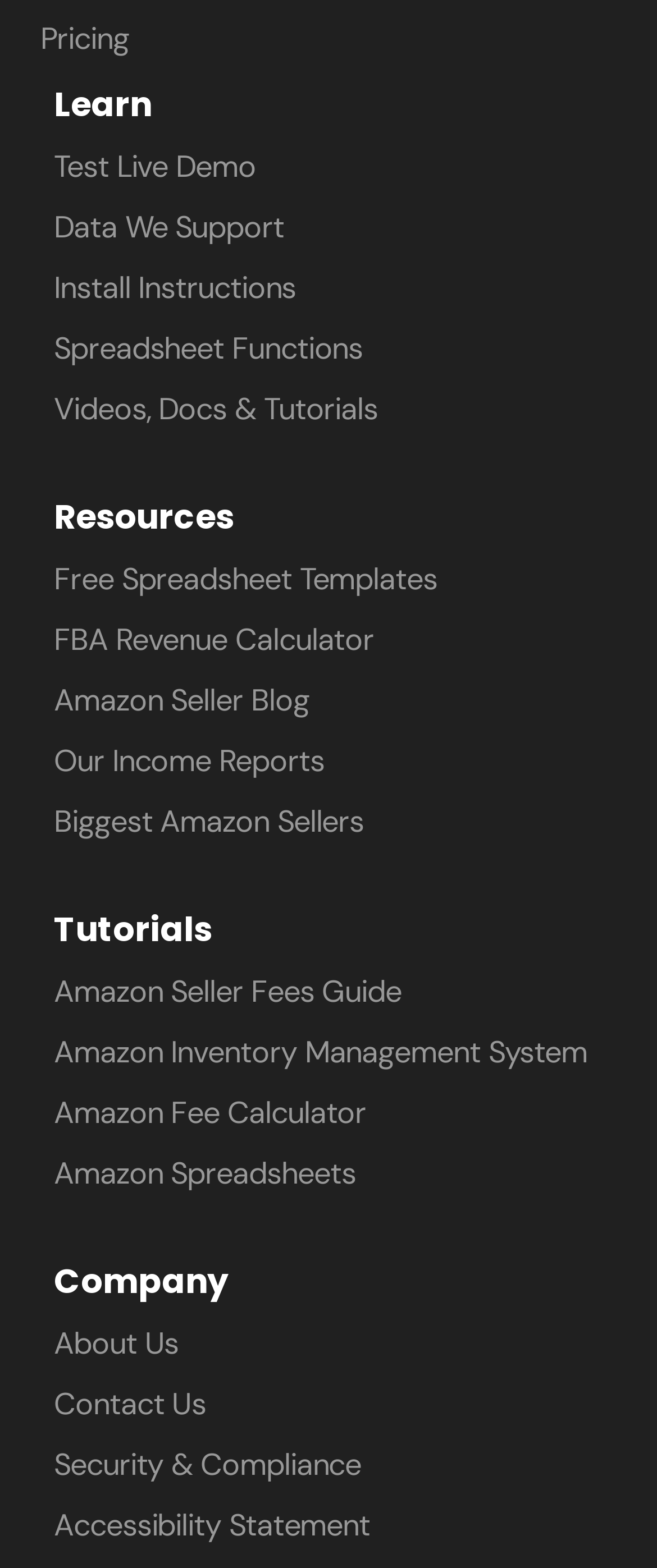Identify the bounding box coordinates for the element you need to click to achieve the following task: "View pricing information". Provide the bounding box coordinates as four float numbers between 0 and 1, in the form [left, top, right, bottom].

[0.062, 0.011, 0.196, 0.037]